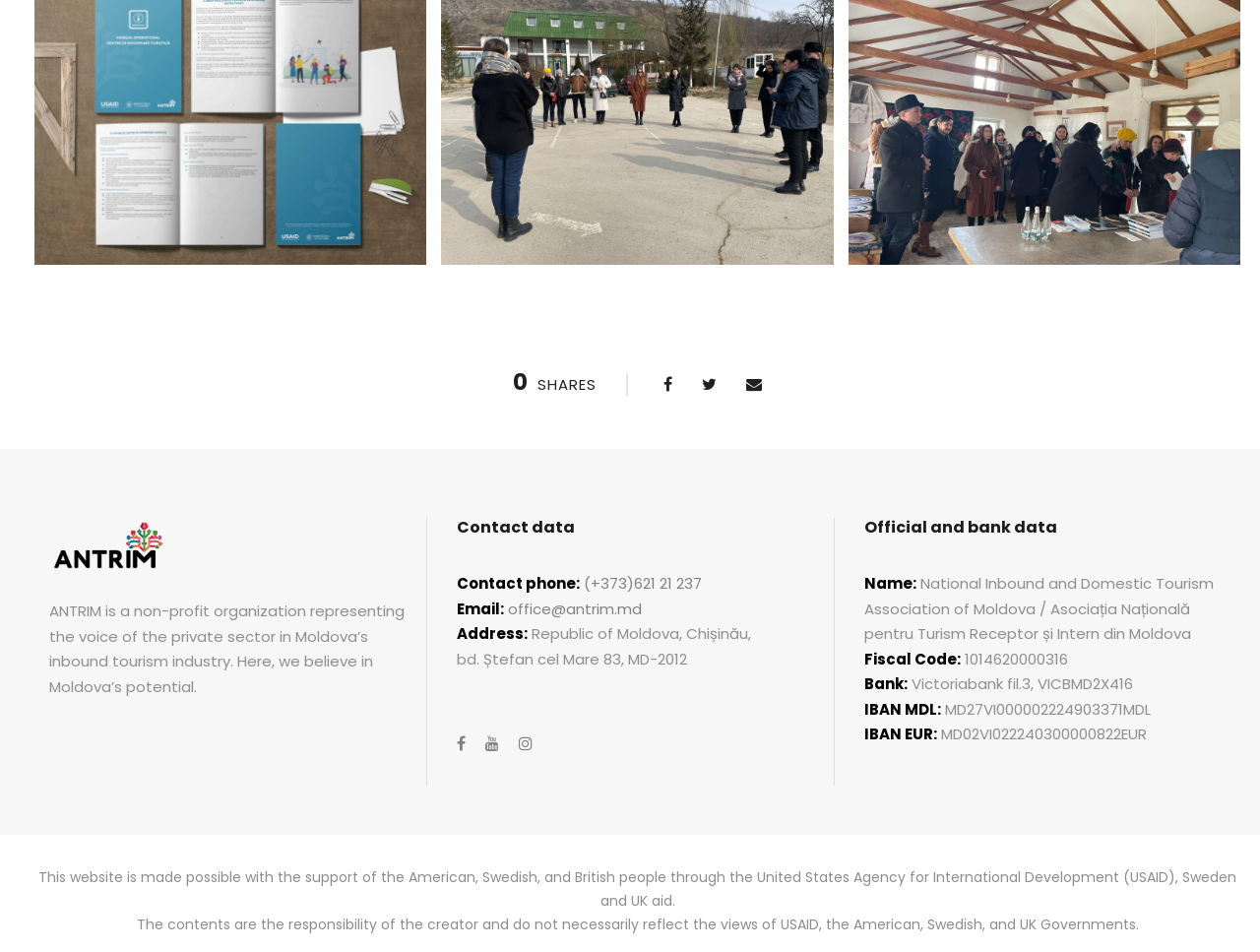What is the contact phone number?
By examining the image, provide a one-word or phrase answer.

(+373)621 21 237